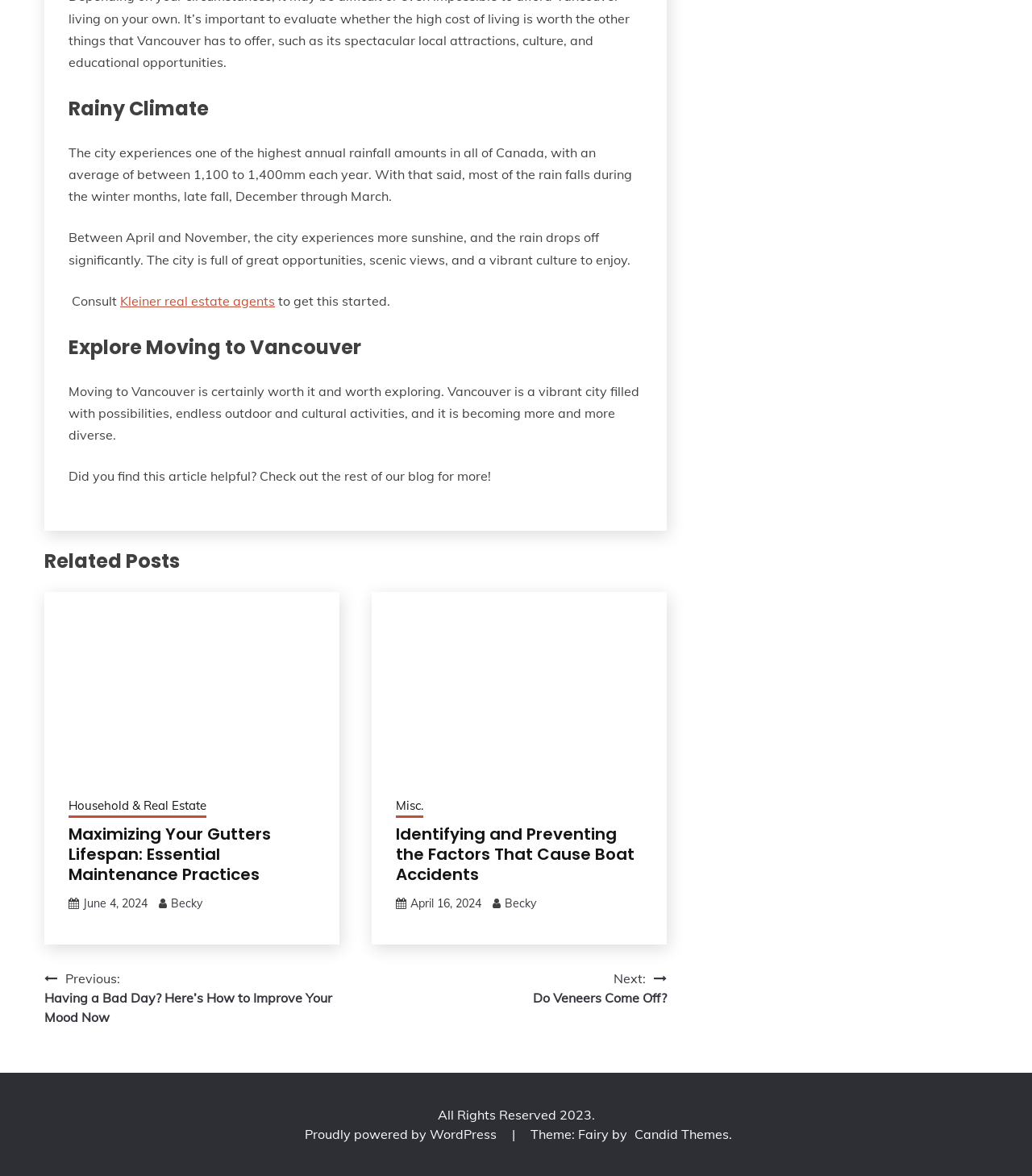Provide a one-word or brief phrase answer to the question:
What is the average annual rainfall in the city?

1,100 to 1,400mm